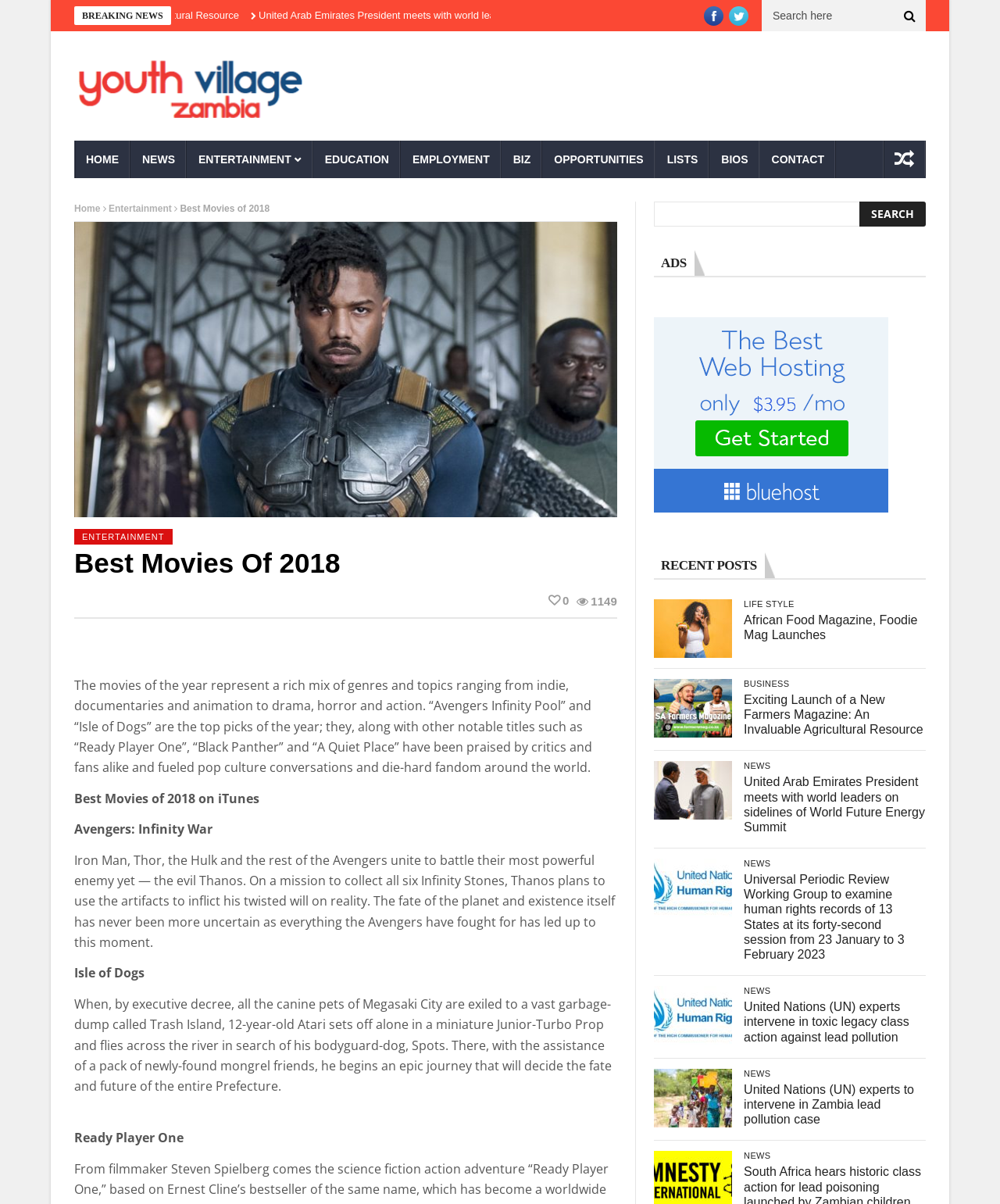What is the title of the movie described as 'When, by executive decree, all the canine pets of Megasaki City are exiled to a vast garbage-dump called Trash Island...'?
Kindly offer a comprehensive and detailed response to the question.

I found the movie description 'When, by executive decree, all the canine pets of Megasaki City are exiled to a vast garbage-dump called Trash Island...' in the webpage, and the title of the movie is 'Isle of Dogs'.